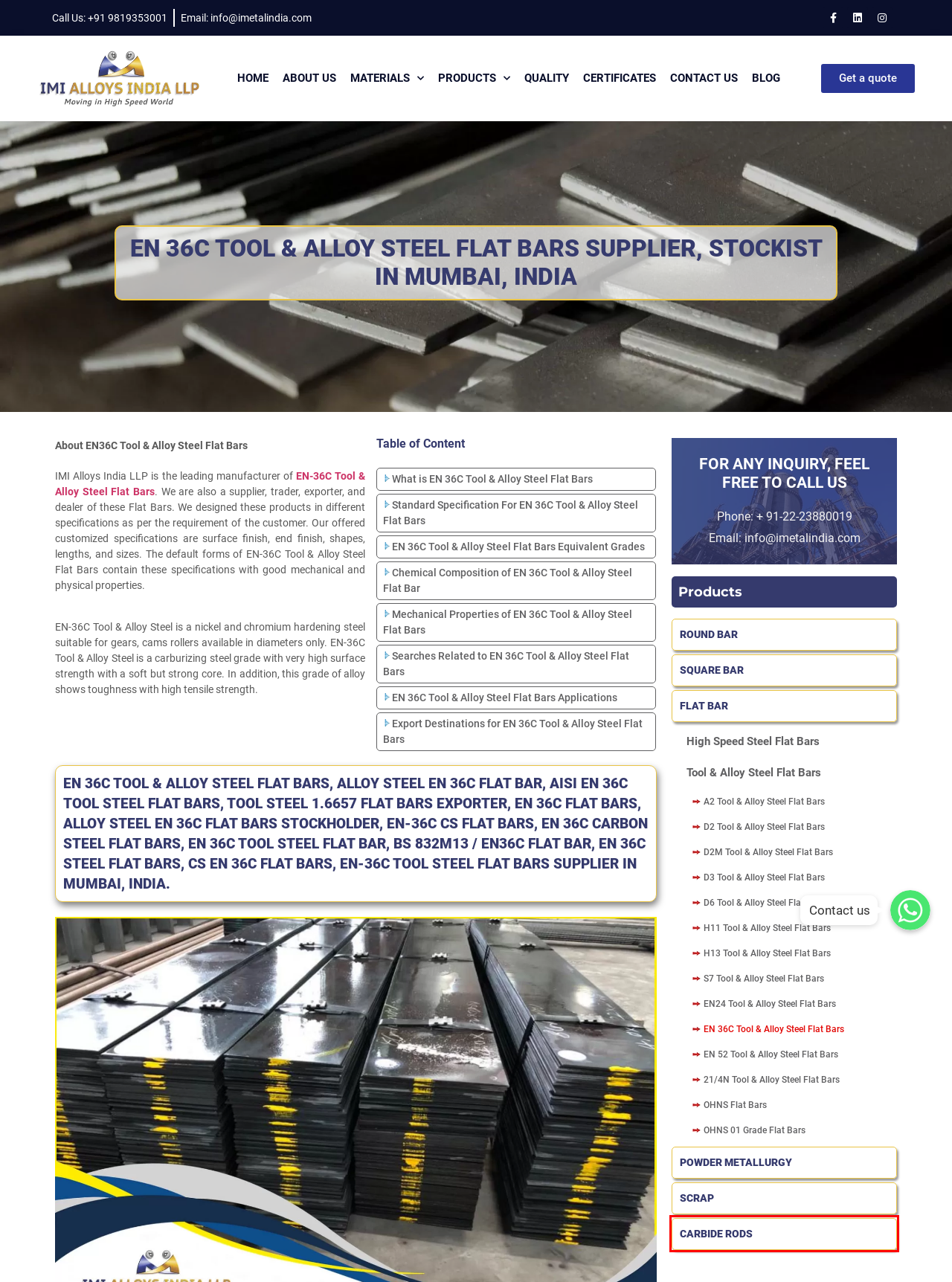Look at the given screenshot of a webpage with a red rectangle bounding box around a UI element. Pick the description that best matches the new webpage after clicking the element highlighted. The descriptions are:
A. IMI ALLOYS INDIA LLP - Certificates
B. IMI ALLOYS INDIA LLP - About Us
C. Carbide Rod Suppliers in Mumbai, India
D. Square Bars Supplier, Stockist
E. OHNS Material Flat Bars Supplier, Stockist
F. OHNS 01 Grade Flat Bars Supplier, Stockist
G. IMI ALLOYS INDIA LLP - Blog
H. 21/4N Tool & Alloy Steel Flat Bars Supplier, Stockist

C